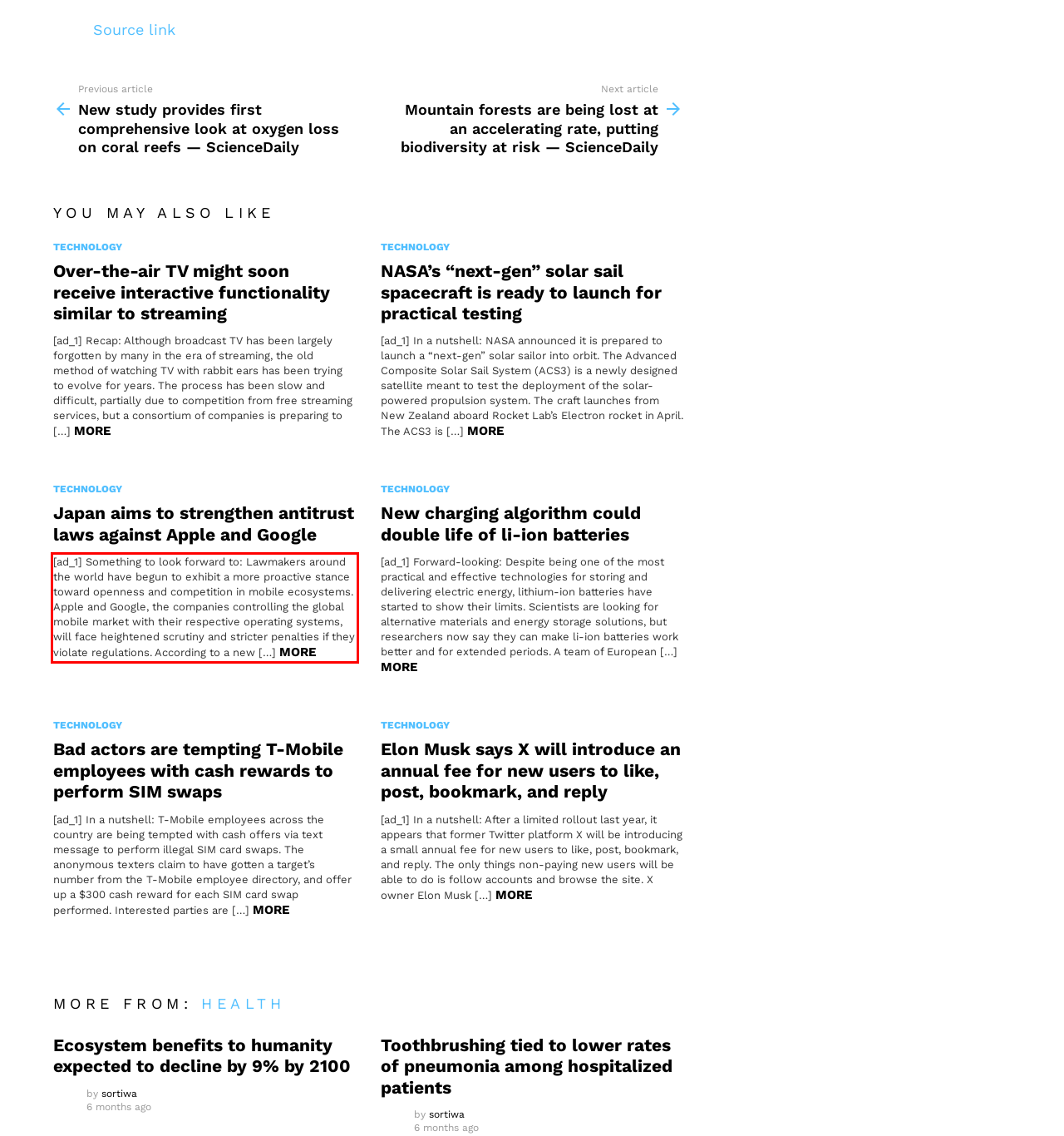Using the webpage screenshot, recognize and capture the text within the red bounding box.

[ad_1] Something to look forward to: Lawmakers around the world have begun to exhibit a more proactive stance toward openness and competition in mobile ecosystems. Apple and Google, the companies controlling the global mobile market with their respective operating systems, will face heightened scrutiny and stricter penalties if they violate regulations. According to a new […] MORE